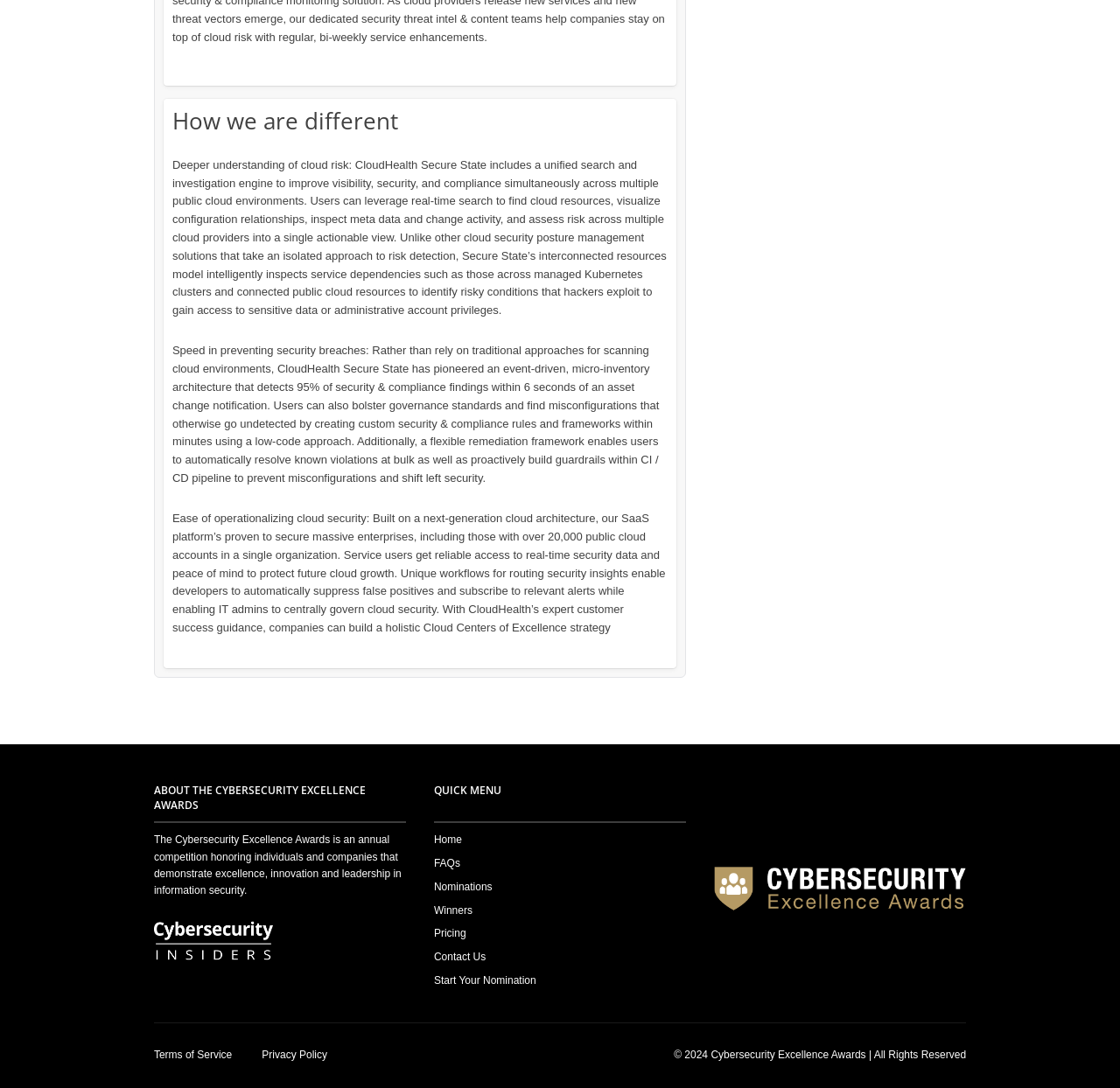Extract the bounding box of the UI element described as: "Privacy Policy".

[0.221, 0.965, 0.292, 0.984]